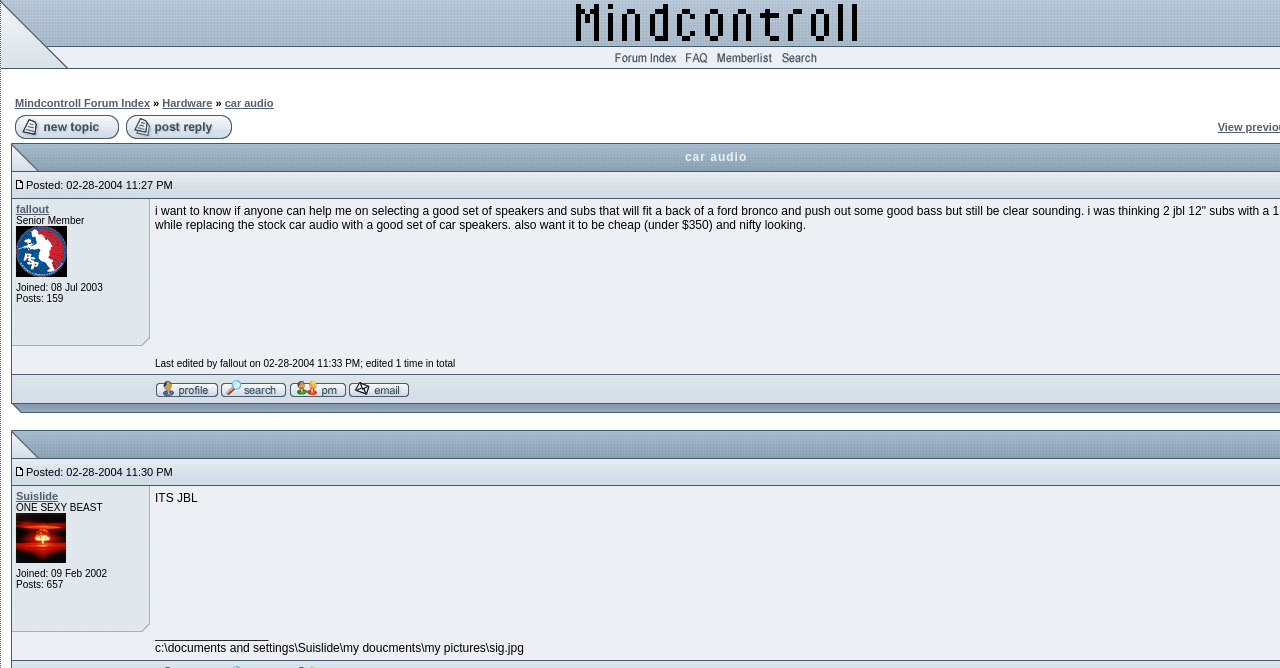Find the bounding box coordinates for the HTML element described as: "Suislide". The coordinates should consist of four float values between 0 and 1, i.e., [left, top, right, bottom].

[0.012, 0.734, 0.045, 0.751]